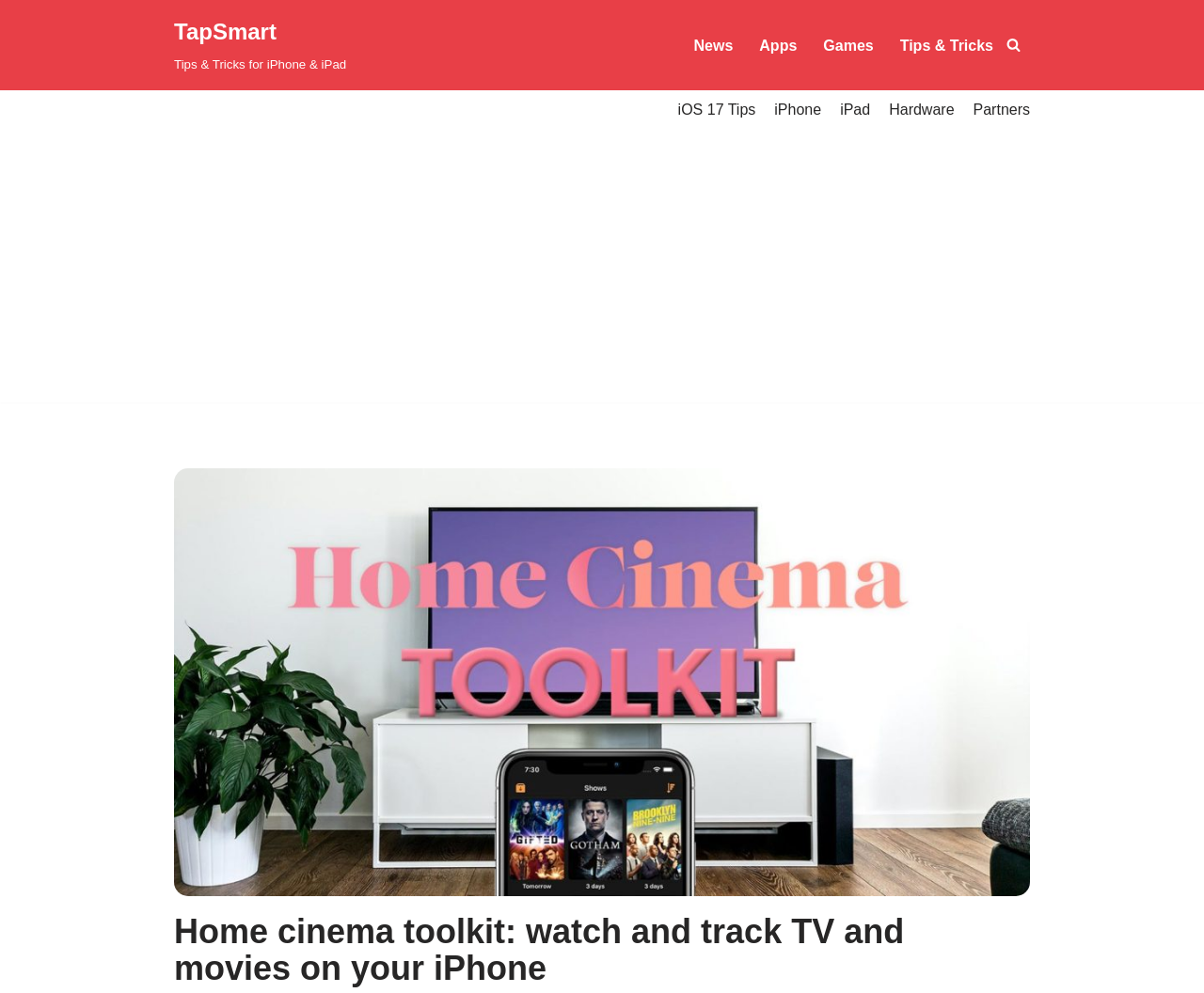Can you find the bounding box coordinates for the element that needs to be clicked to execute this instruction: "go to TapSmart homepage"? The coordinates should be given as four float numbers between 0 and 1, i.e., [left, top, right, bottom].

[0.145, 0.013, 0.288, 0.078]